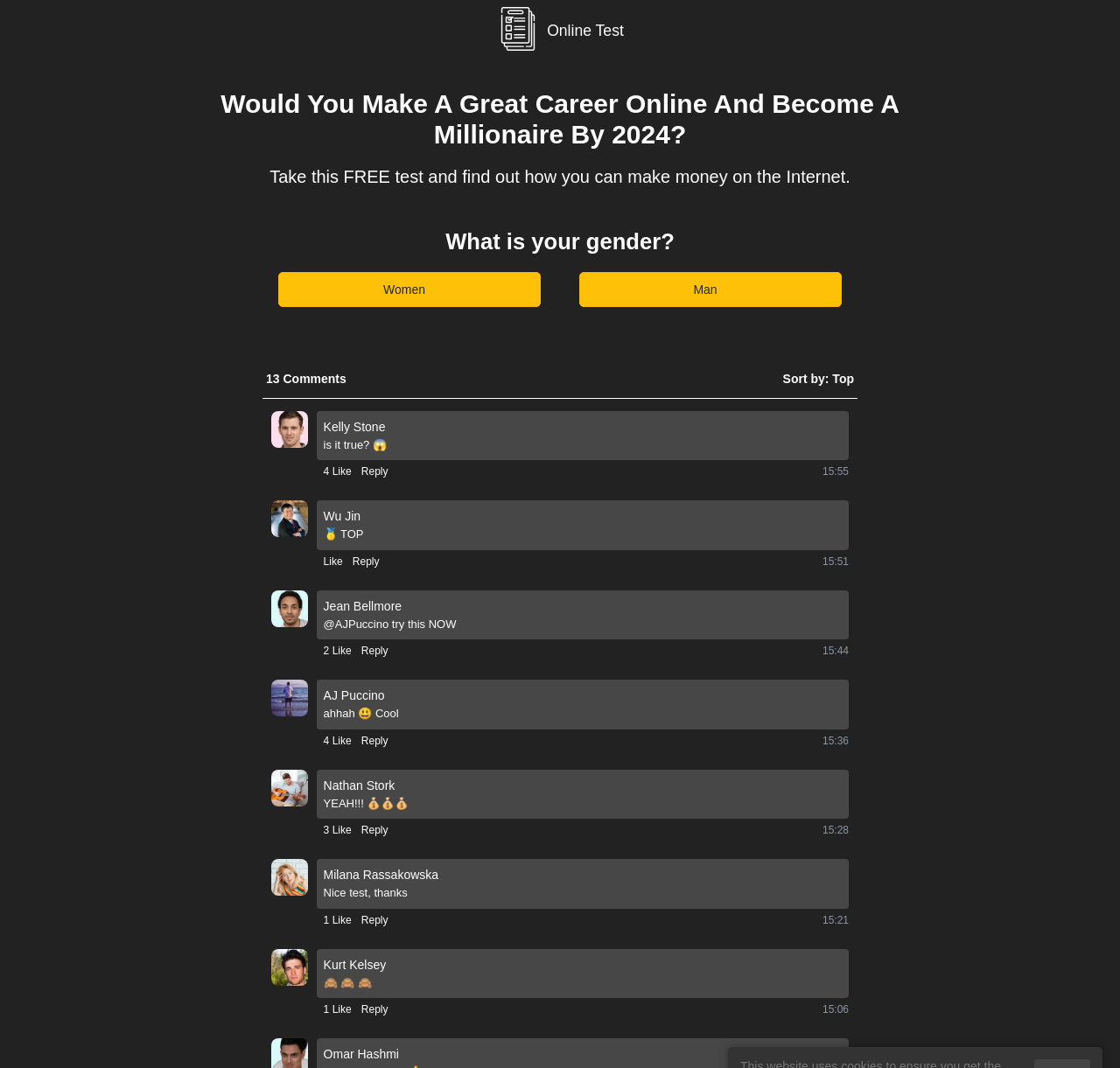Please examine the image and answer the question with a detailed explanation:
What is the format of the timestamps?

The timestamps, such as '15:55', '15:51', and '15:44', are in the format of hours and minutes, suggesting that they represent the time when the comments were posted.